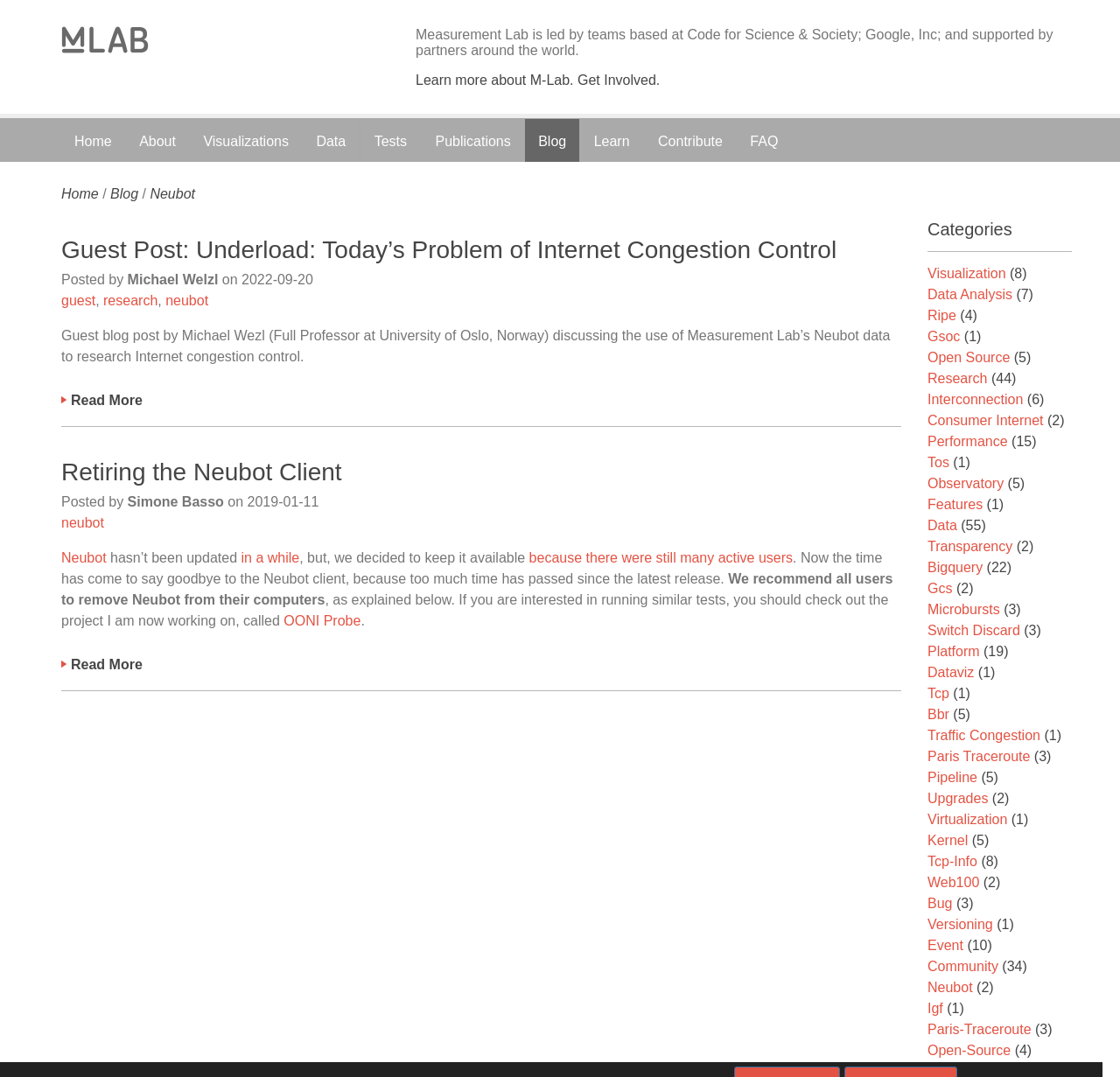Find the bounding box coordinates for the area that should be clicked to accomplish the instruction: "Visit the 'Personal Development' category".

None